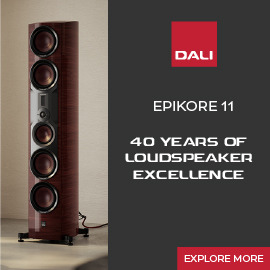What is the significance of the number 40 in the caption?
Answer the question using a single word or phrase, according to the image.

Years of excellence